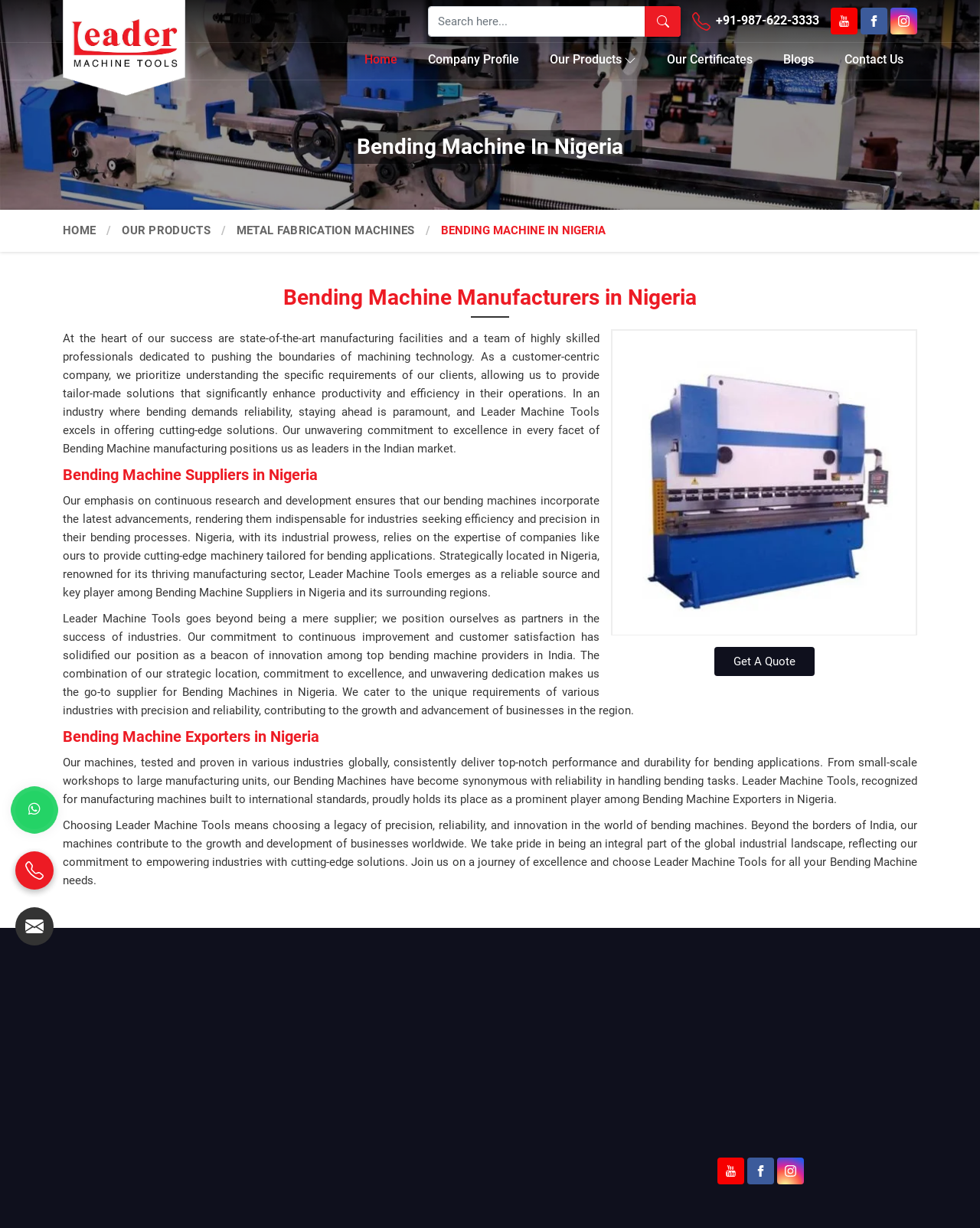Identify the bounding box coordinates of the clickable region necessary to fulfill the following instruction: "Get a quote for bending machines". The bounding box coordinates should be four float numbers between 0 and 1, i.e., [left, top, right, bottom].

[0.729, 0.527, 0.831, 0.551]